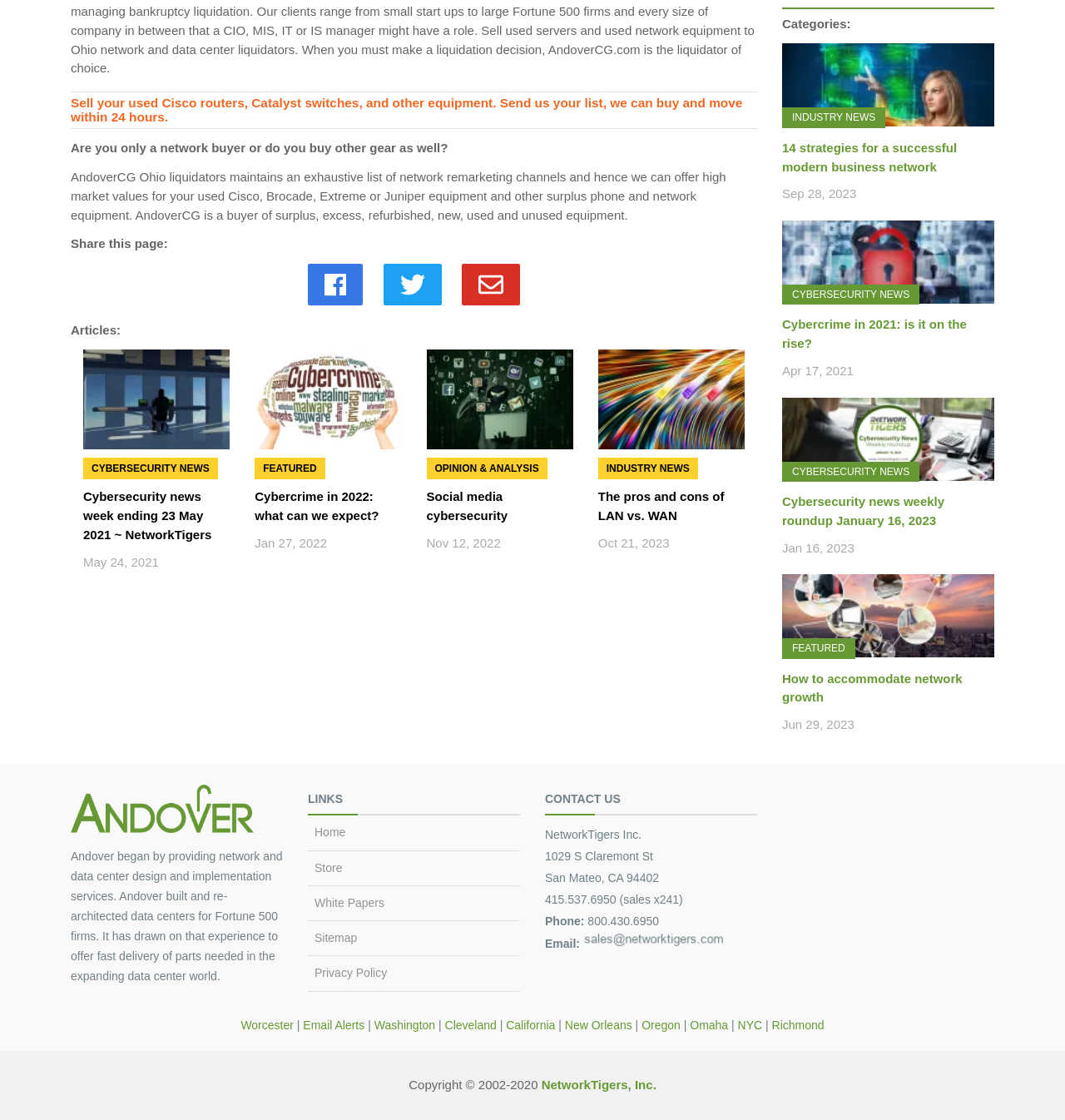What is the address of NetworkTigers Inc. mentioned on the webpage?
Craft a detailed and extensive response to the question.

I found the address of NetworkTigers Inc. in the 'CONTACT US' section of the webpage, which is located at the bottom of the page.